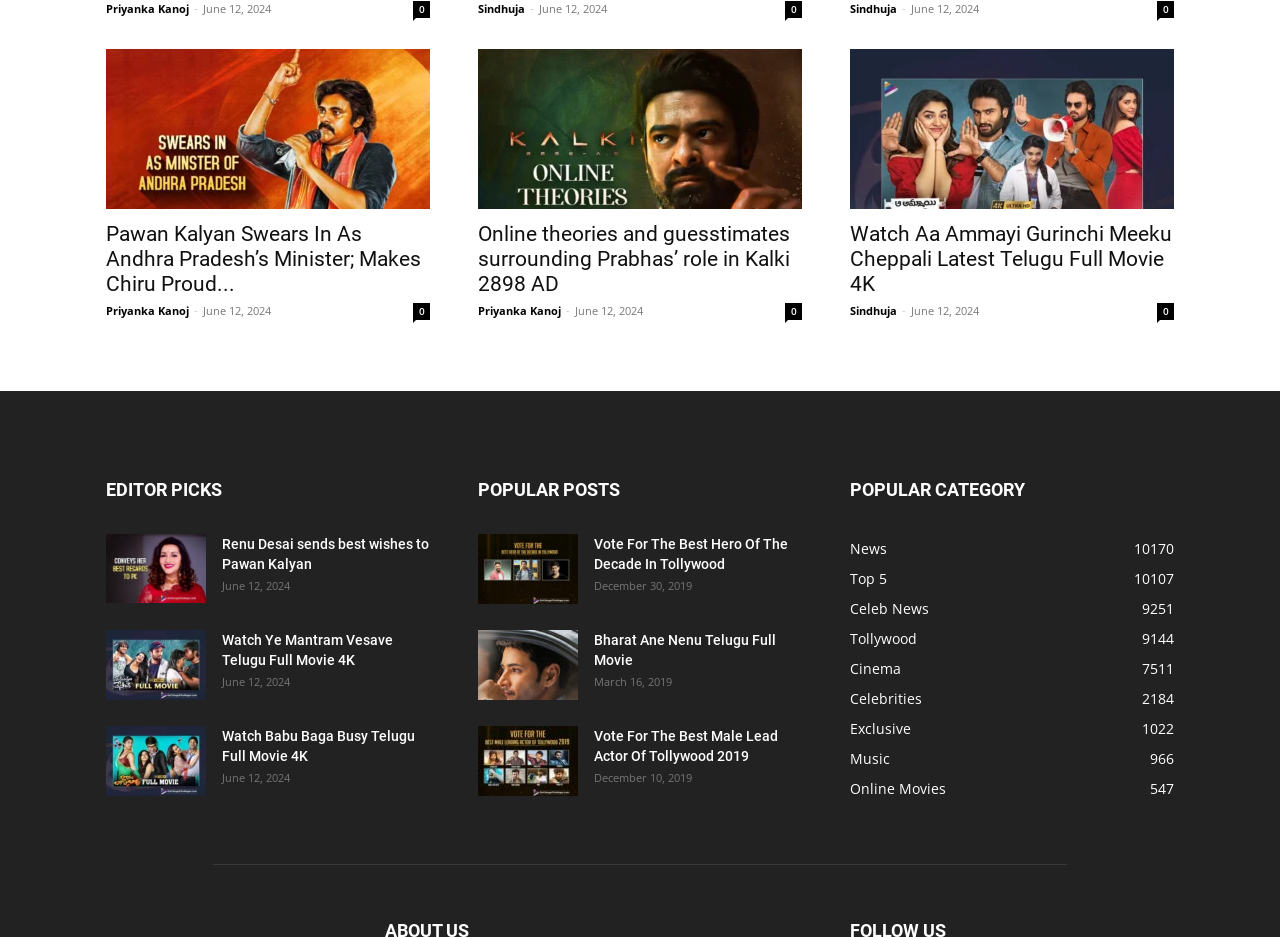Determine the bounding box of the UI element mentioned here: "Top 510107". The coordinates must be in the format [left, top, right, bottom] with values ranging from 0 to 1.

[0.664, 0.607, 0.693, 0.628]